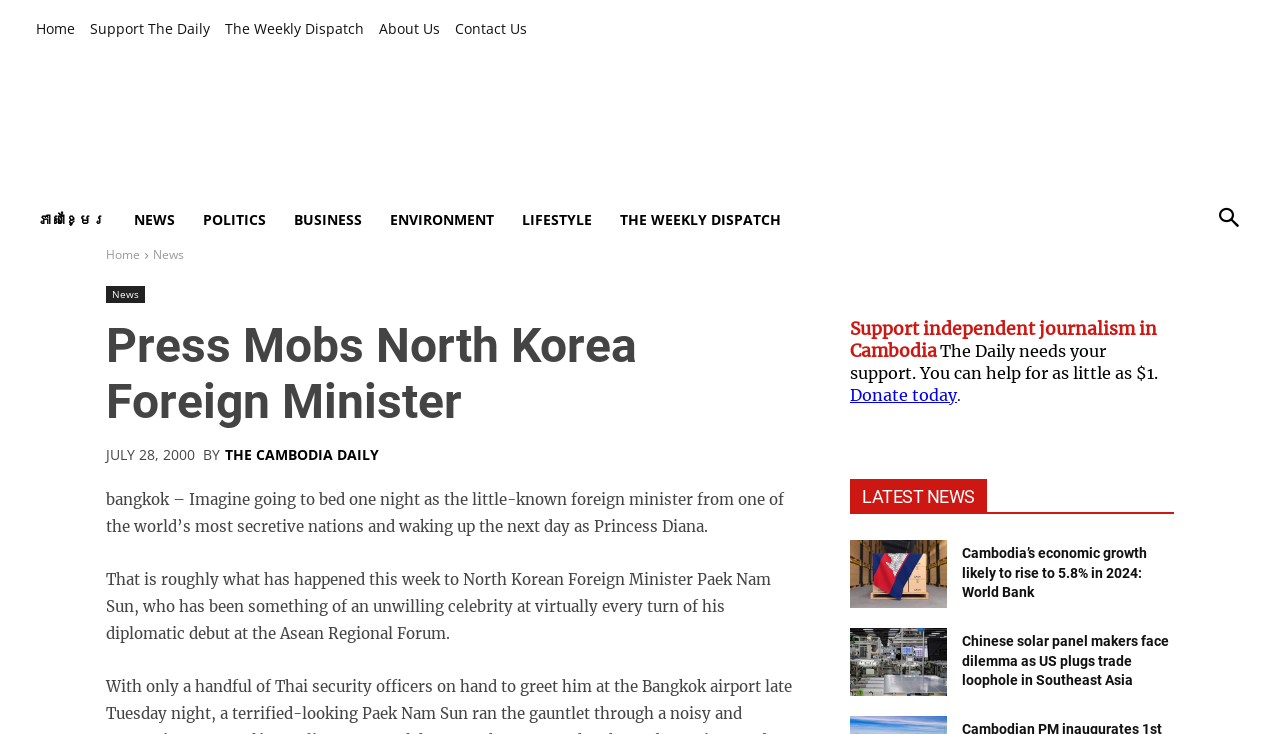Please find the bounding box coordinates of the element that needs to be clicked to perform the following instruction: "read news about North Korea Foreign Minister". The bounding box coordinates should be four float numbers between 0 and 1, represented as [left, top, right, bottom].

[0.083, 0.434, 0.627, 0.584]